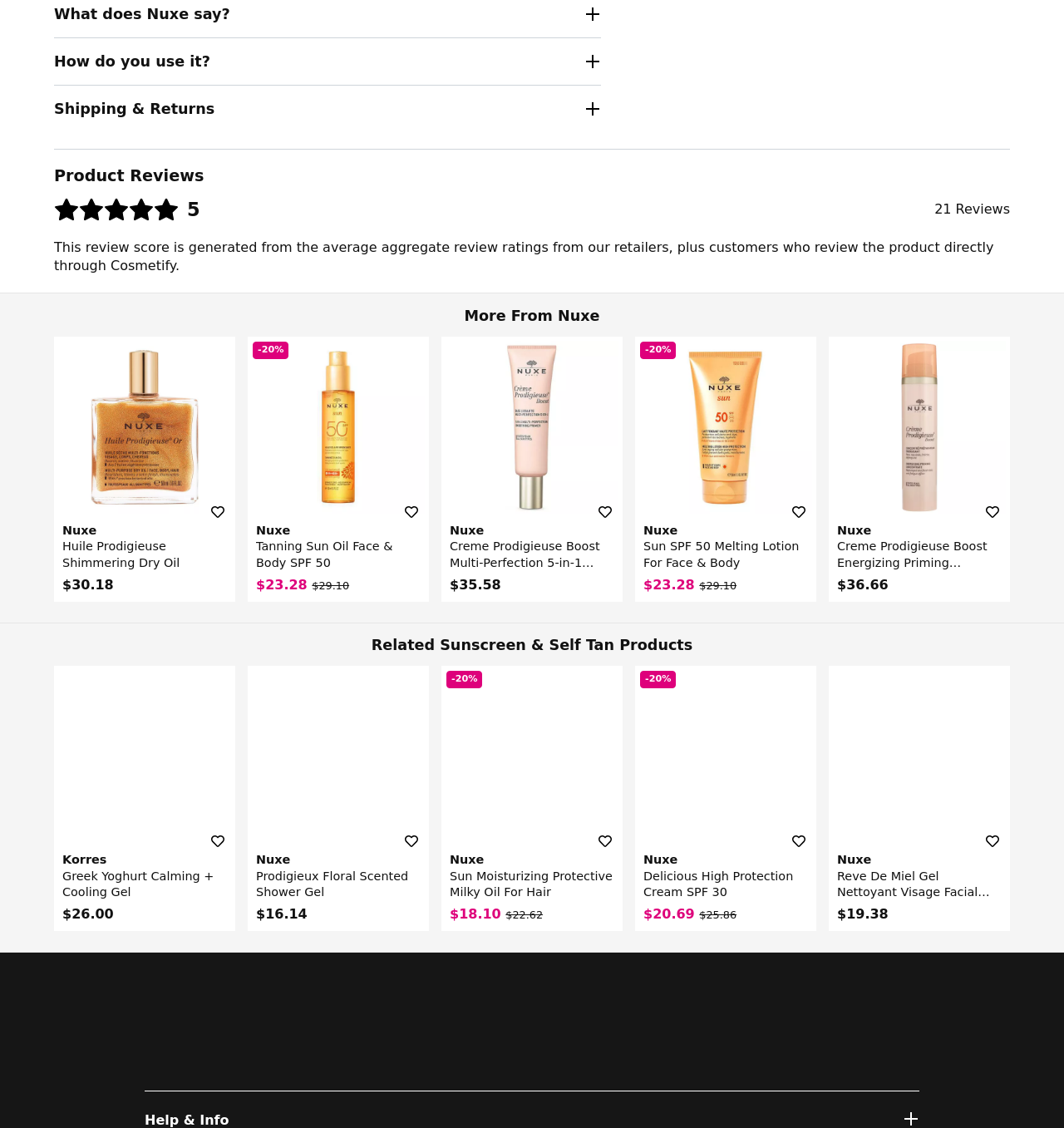Reply to the question with a single word or phrase:
What is the discount percentage for Nuxe Creme Prodigieuse Boost Energizing Priming Concentrate?

-20%